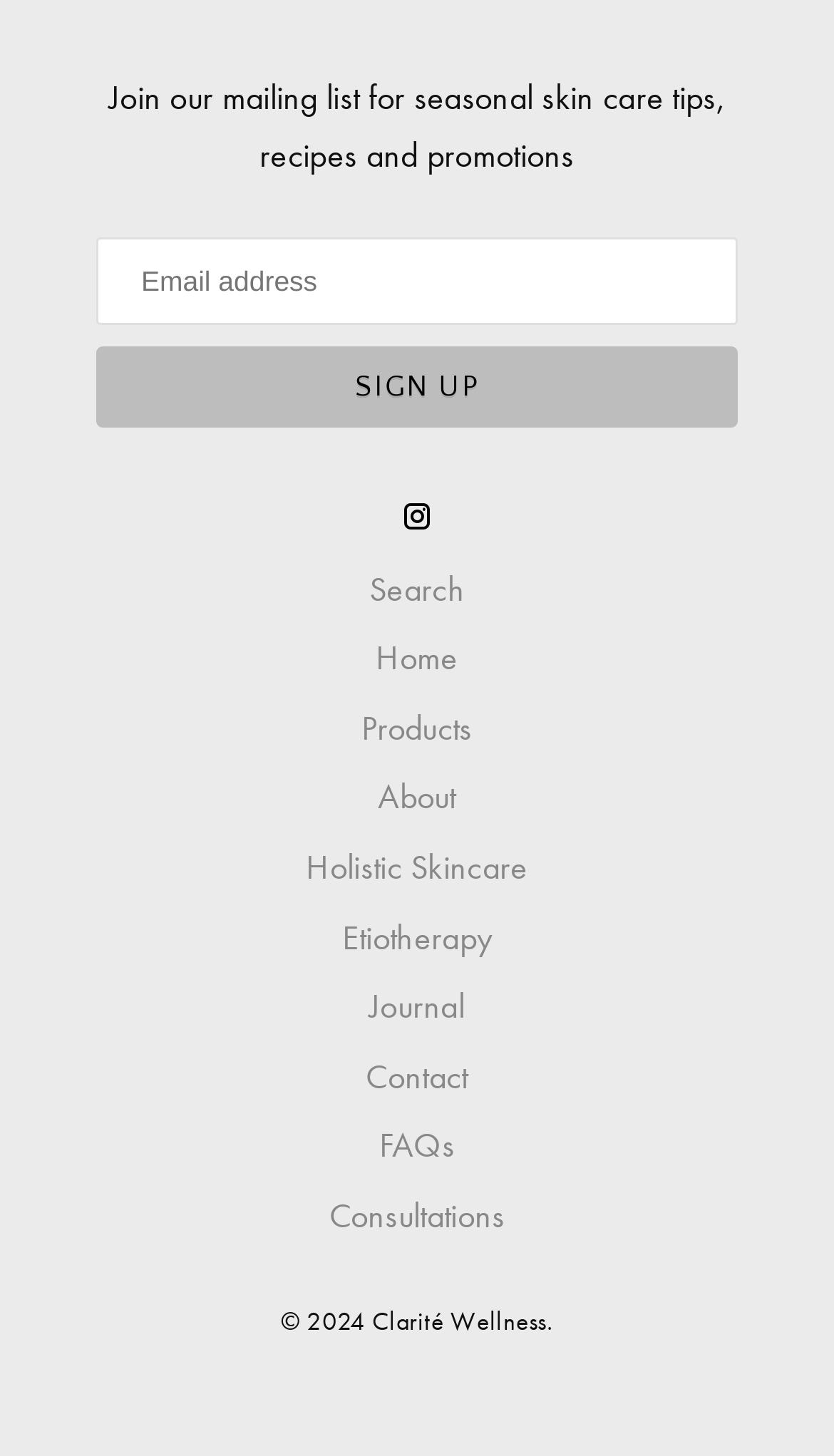Determine the bounding box coordinates of the clickable area required to perform the following instruction: "Learn about holistic skincare". The coordinates should be represented as four float numbers between 0 and 1: [left, top, right, bottom].

[0.367, 0.58, 0.633, 0.611]